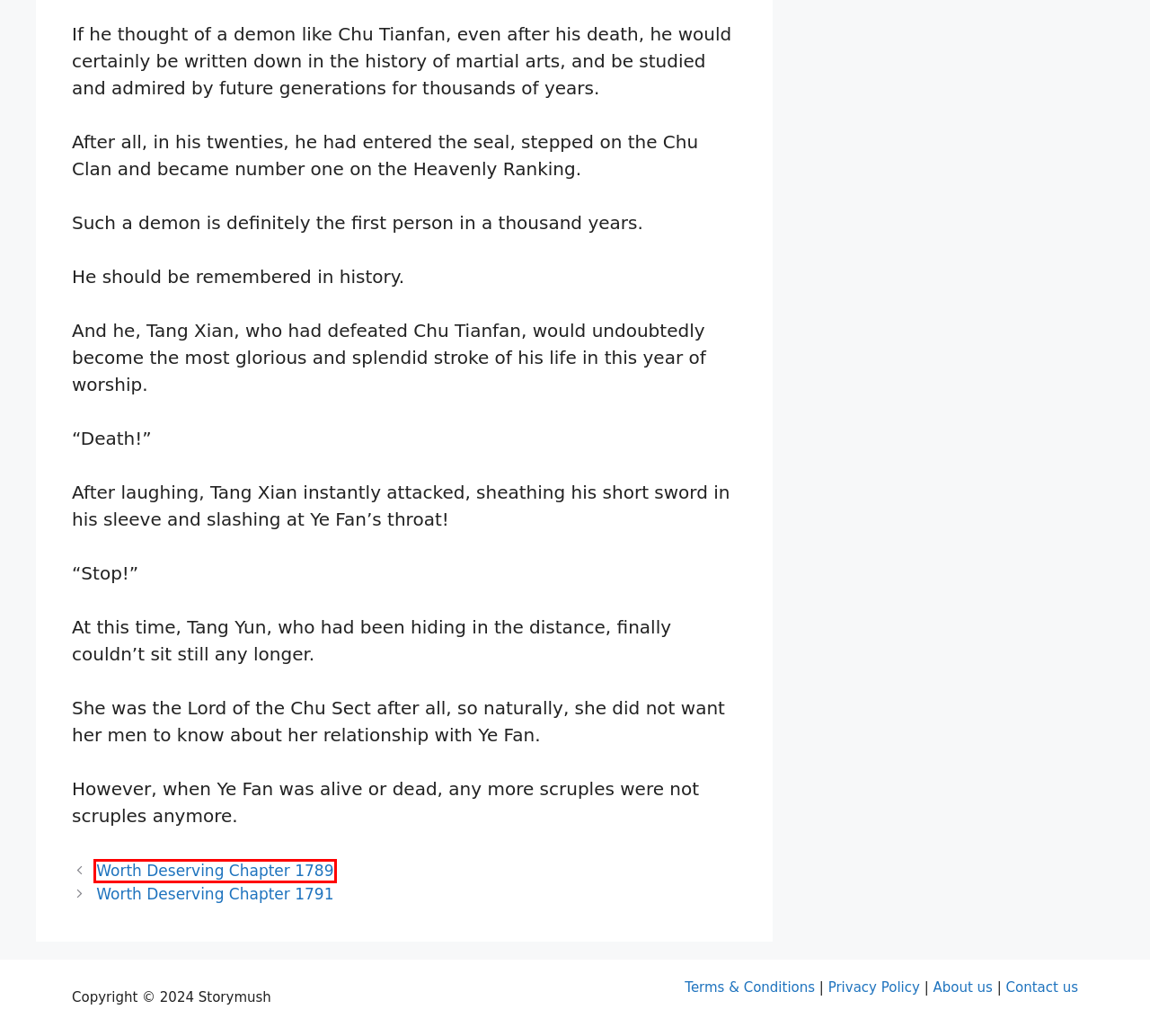Examine the screenshot of the webpage, which includes a red bounding box around an element. Choose the best matching webpage description for the page that will be displayed after clicking the element inside the red bounding box. Here are the candidates:
A. Her Comeback - Storymush
B. Rise to Defeat - Storymush
C. Worth Deserving Chapter 1789 - Storymush
D. About Us - Storymush
E. Contact us - Storymush
F. Tycoon Spurt - Storymush
G. His Destined Path - Storymush
H. Worth Deserving Chapter 1791 - Storymush

C